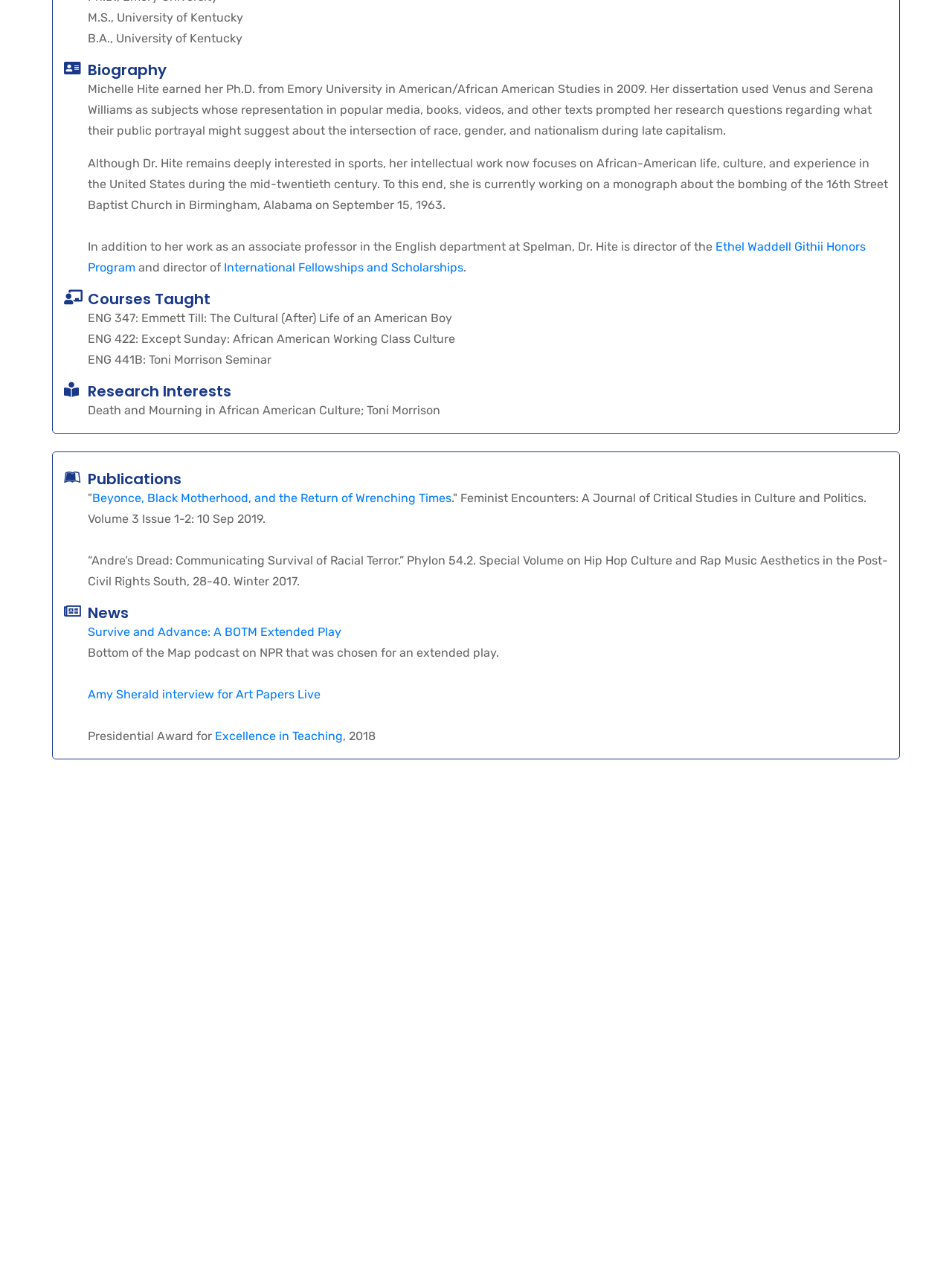Determine the bounding box coordinates of the clickable region to execute the instruction: "Click the link to Ethel Waddell Githii Honors Program". The coordinates should be four float numbers between 0 and 1, denoted as [left, top, right, bottom].

[0.092, 0.187, 0.909, 0.214]